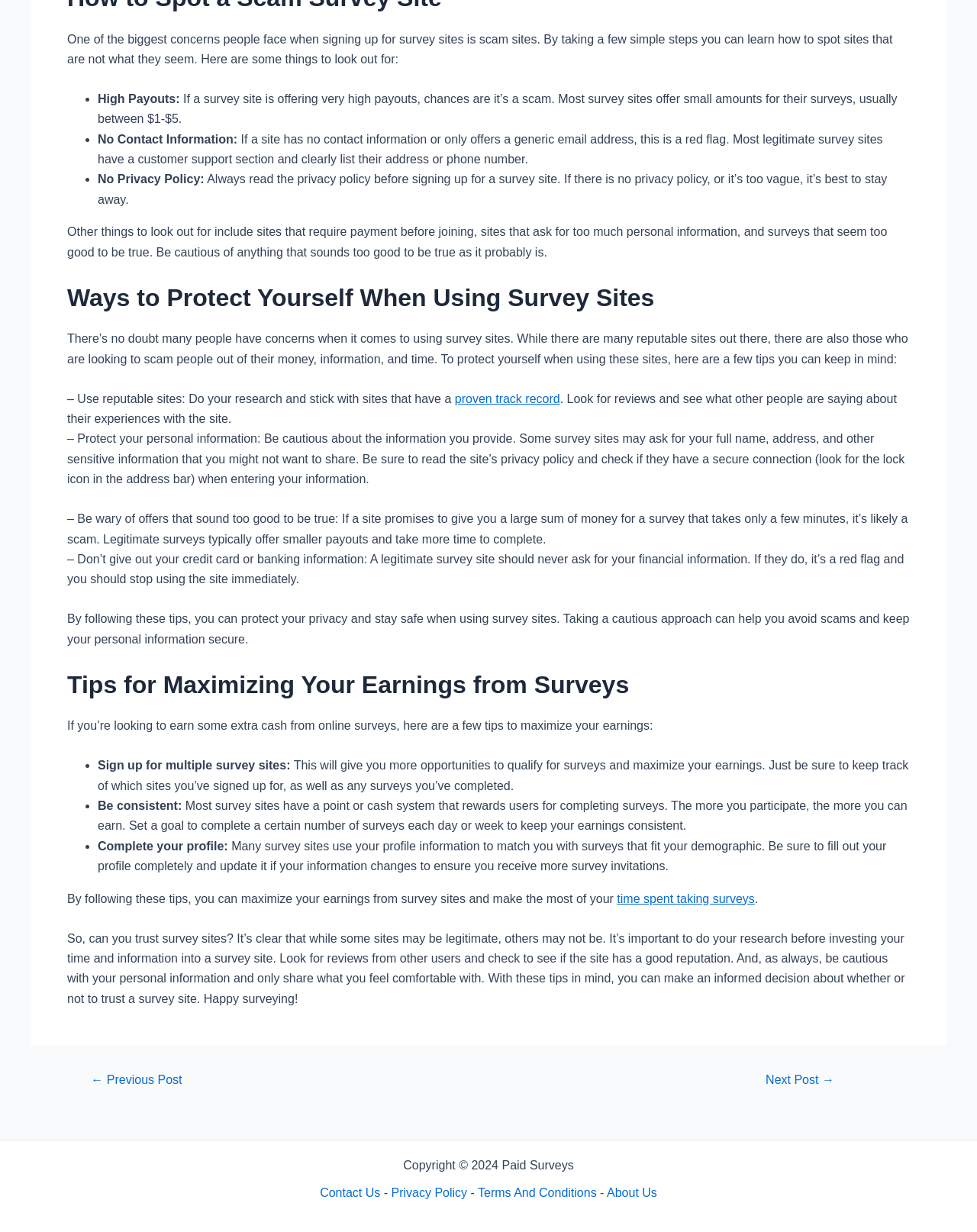What are the red flags to watch out for in survey sites?
Respond to the question with a well-detailed and thorough answer.

According to the webpage, when signing up for survey sites, one should be cautious of sites that offer very high payouts, have no contact information or only a generic email address, and lack a privacy policy. These are red flags that may indicate a scam site.